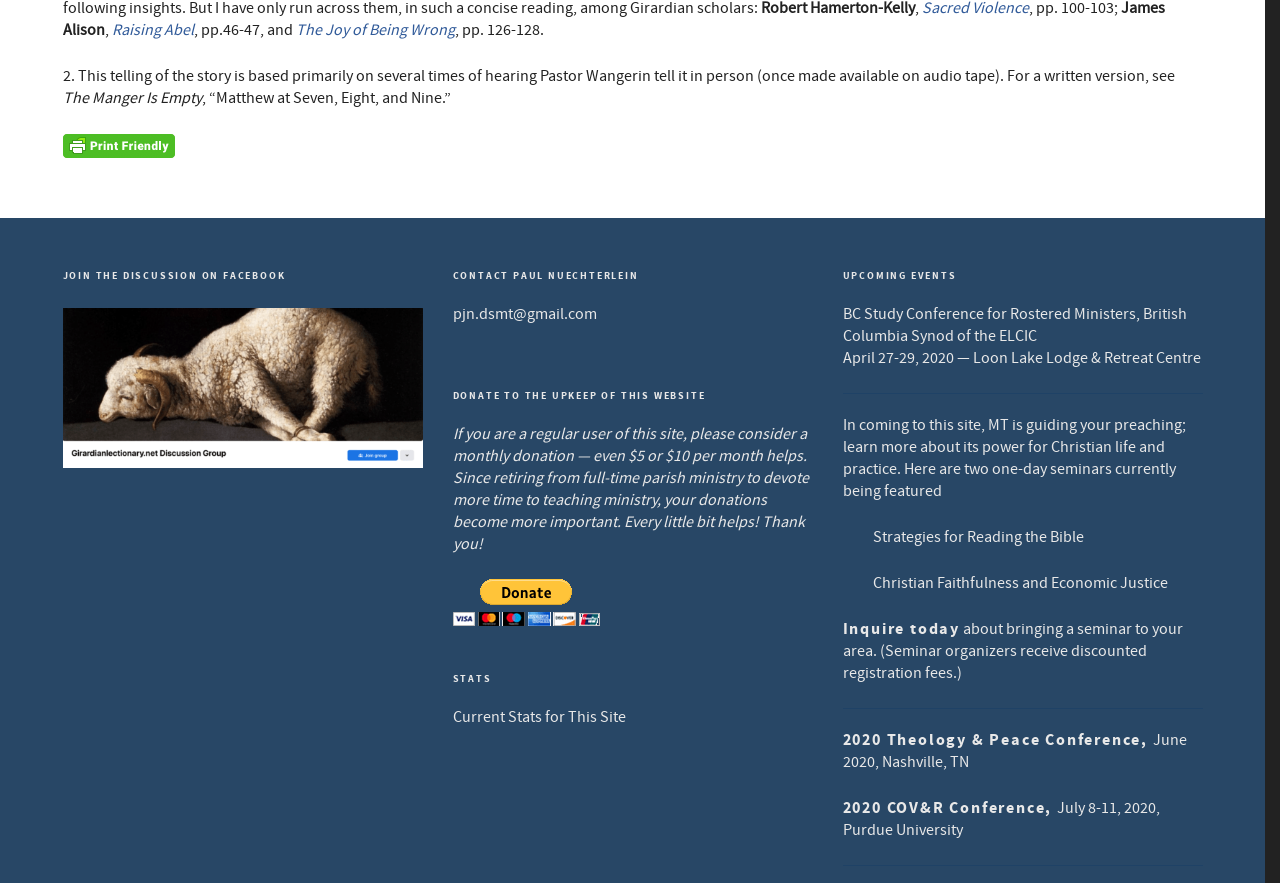What is the purpose of the 'DONATE' section?
With the help of the image, please provide a detailed response to the question.

The purpose of the 'DONATE' section is to support the website, as mentioned in the text 'If you are a regular user of this site, please consider a monthly donation — even $5 or $10 per month helps. Since retiring from full-time parish ministry to devote more time to teaching ministry, your donations become more important. Every little bit helps! Thank you!'. This section provides a button to donate via PayPal.